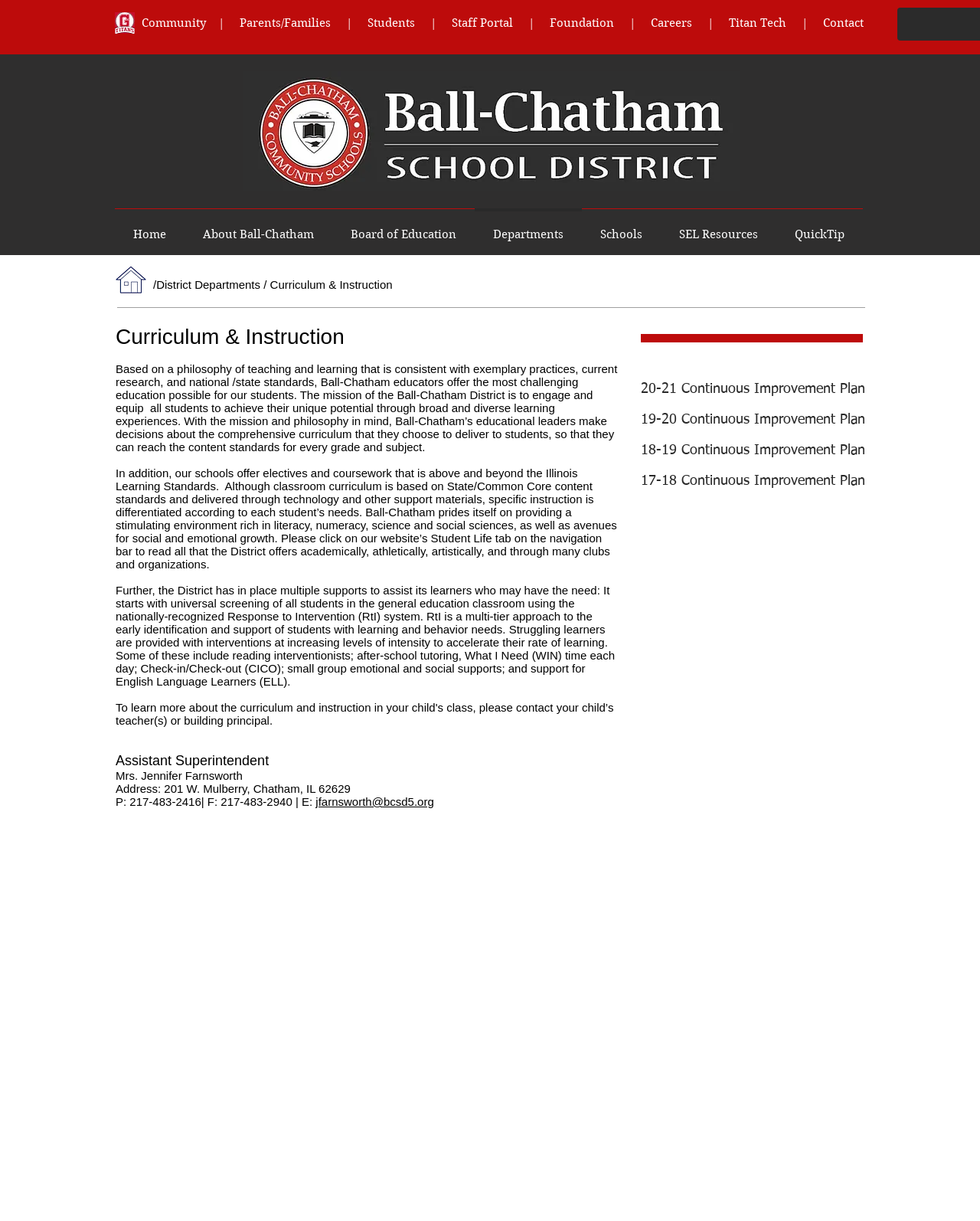Please locate the bounding box coordinates for the element that should be clicked to achieve the following instruction: "Contact the Assistant Superintendent". Ensure the coordinates are given as four float numbers between 0 and 1, i.e., [left, top, right, bottom].

[0.322, 0.651, 0.443, 0.662]